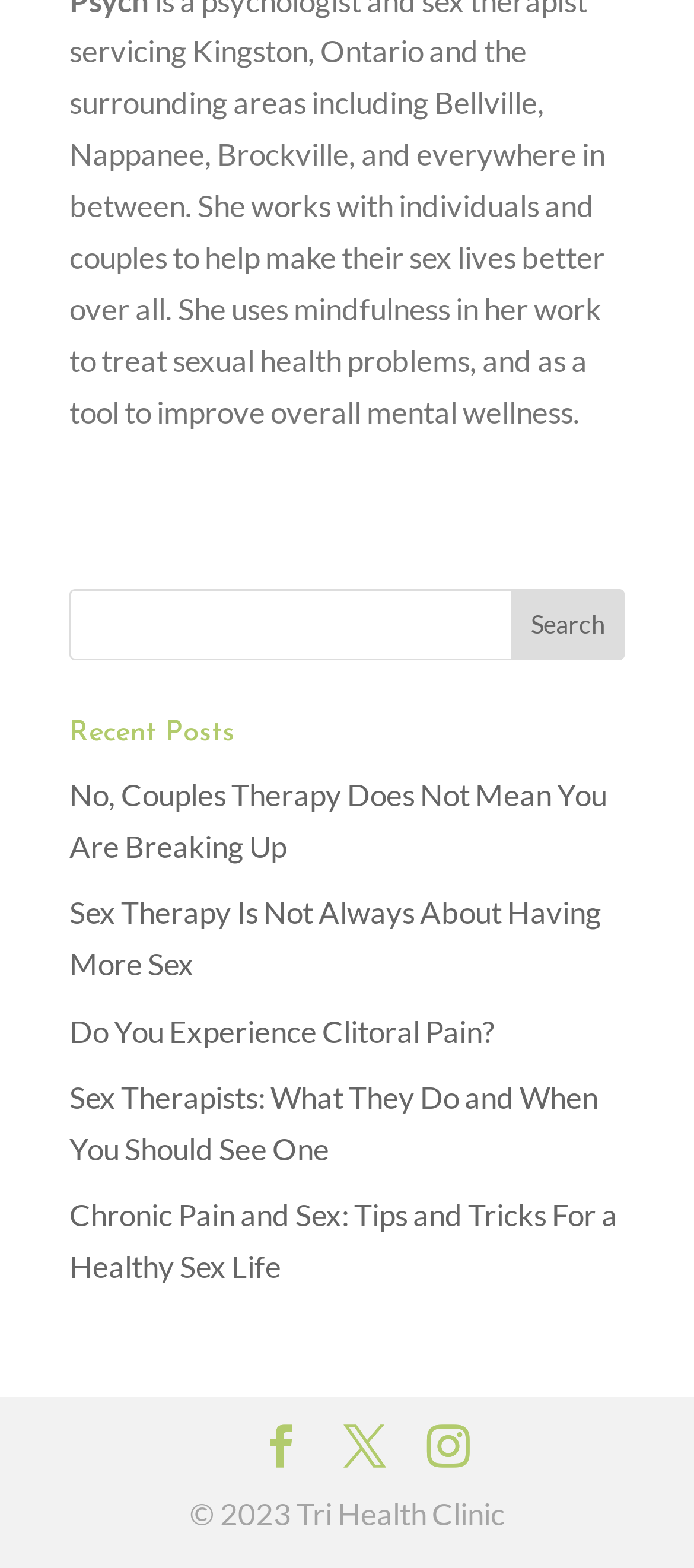Locate the bounding box coordinates of the area that needs to be clicked to fulfill the following instruction: "go to the next page". The coordinates should be in the format of four float numbers between 0 and 1, namely [left, top, right, bottom].

[0.615, 0.908, 0.677, 0.941]